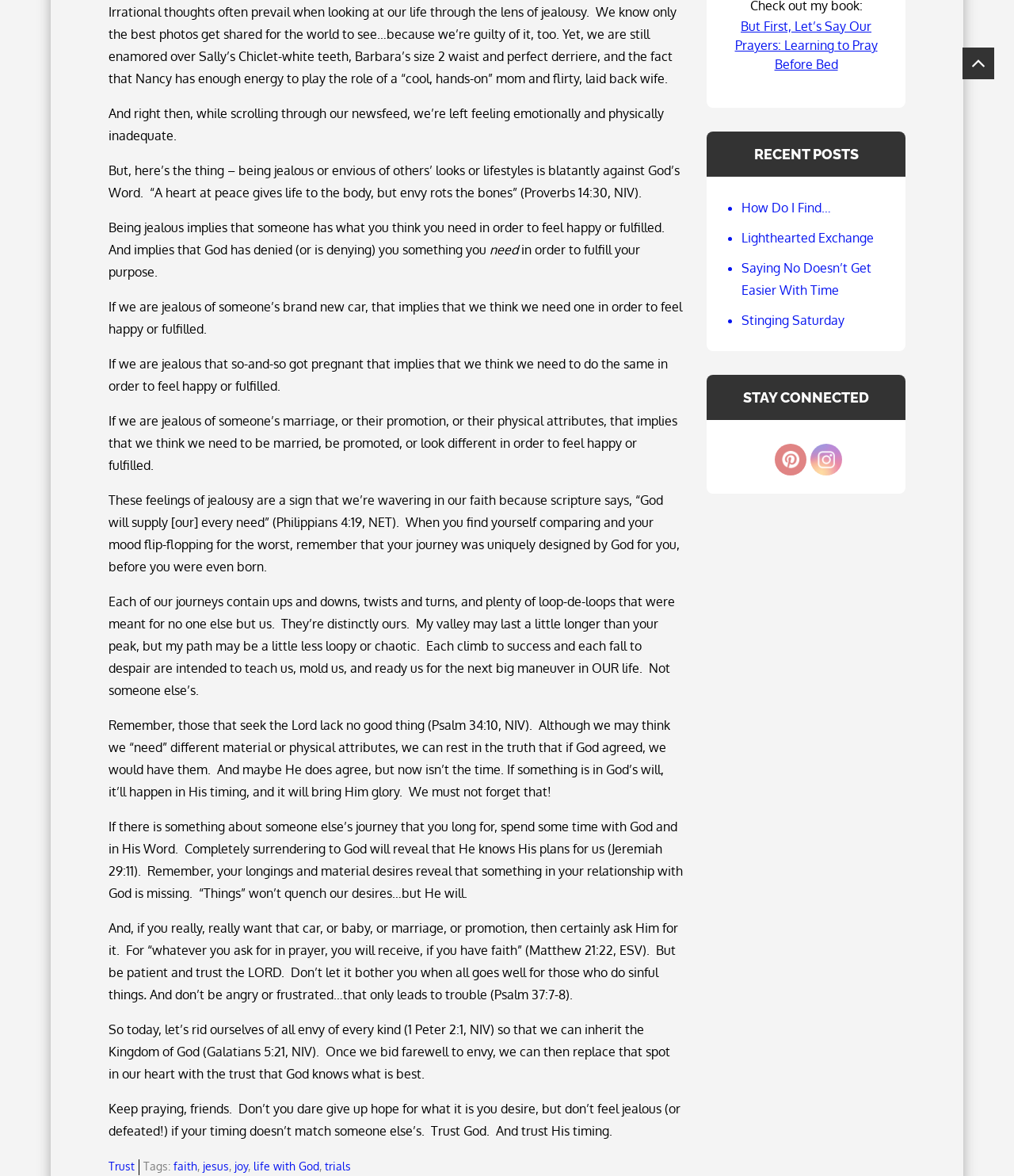Please determine the bounding box coordinates for the UI element described as: "alt="Follow me" title="Follow me"".

[0.799, 0.377, 0.83, 0.404]